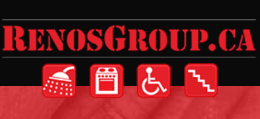Please give a one-word or short phrase response to the following question: 
How many icons are below the brand name?

five